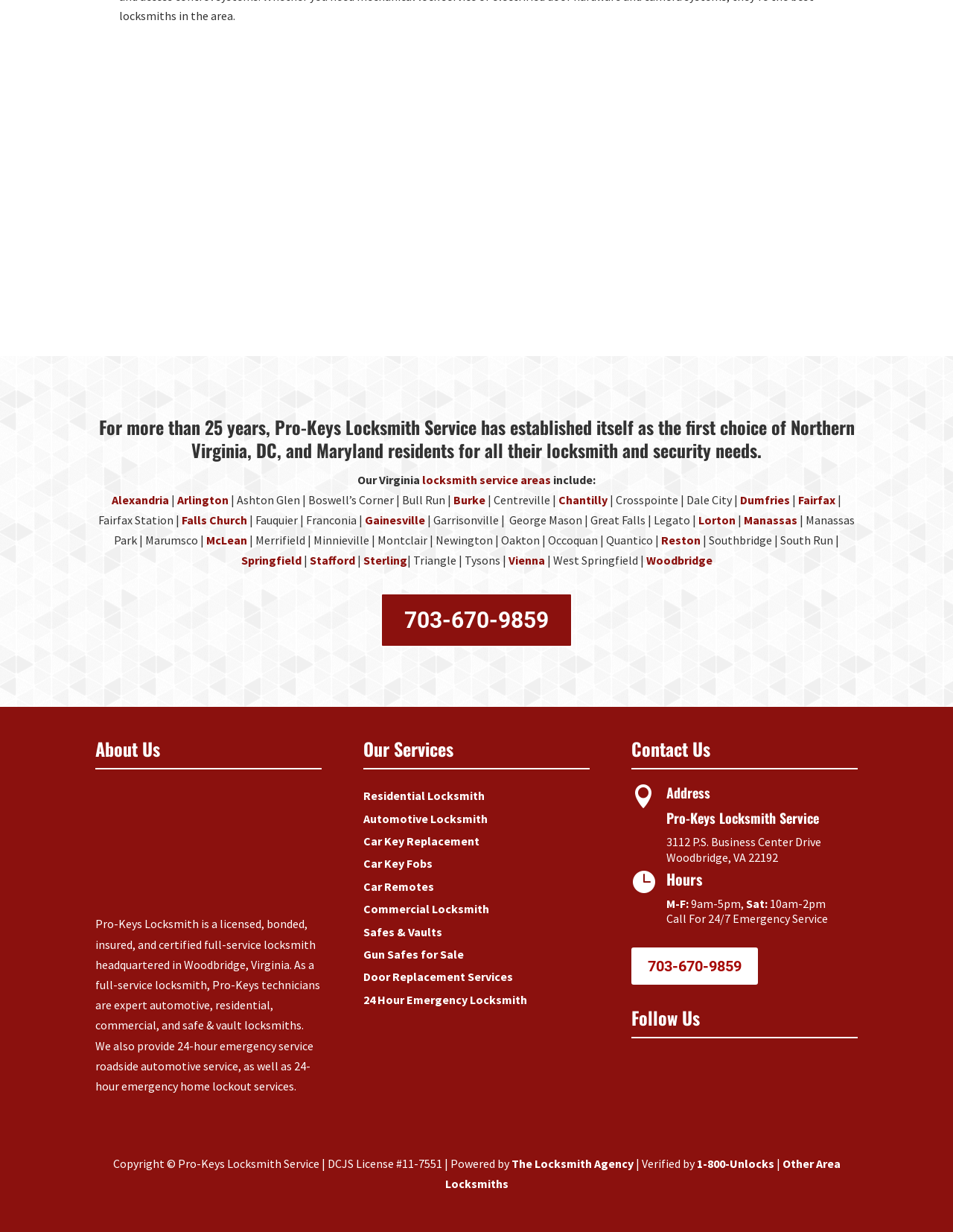Can you look at the image and give a comprehensive answer to the question:
What type of locksmith services are offered?

I found the answer by looking at the links under the heading 'Our Services' which include Residential Locksmith, Automotive Locksmith, Commercial Locksmith, and Safe & Vault, indicating that these are the types of locksmith services offered.